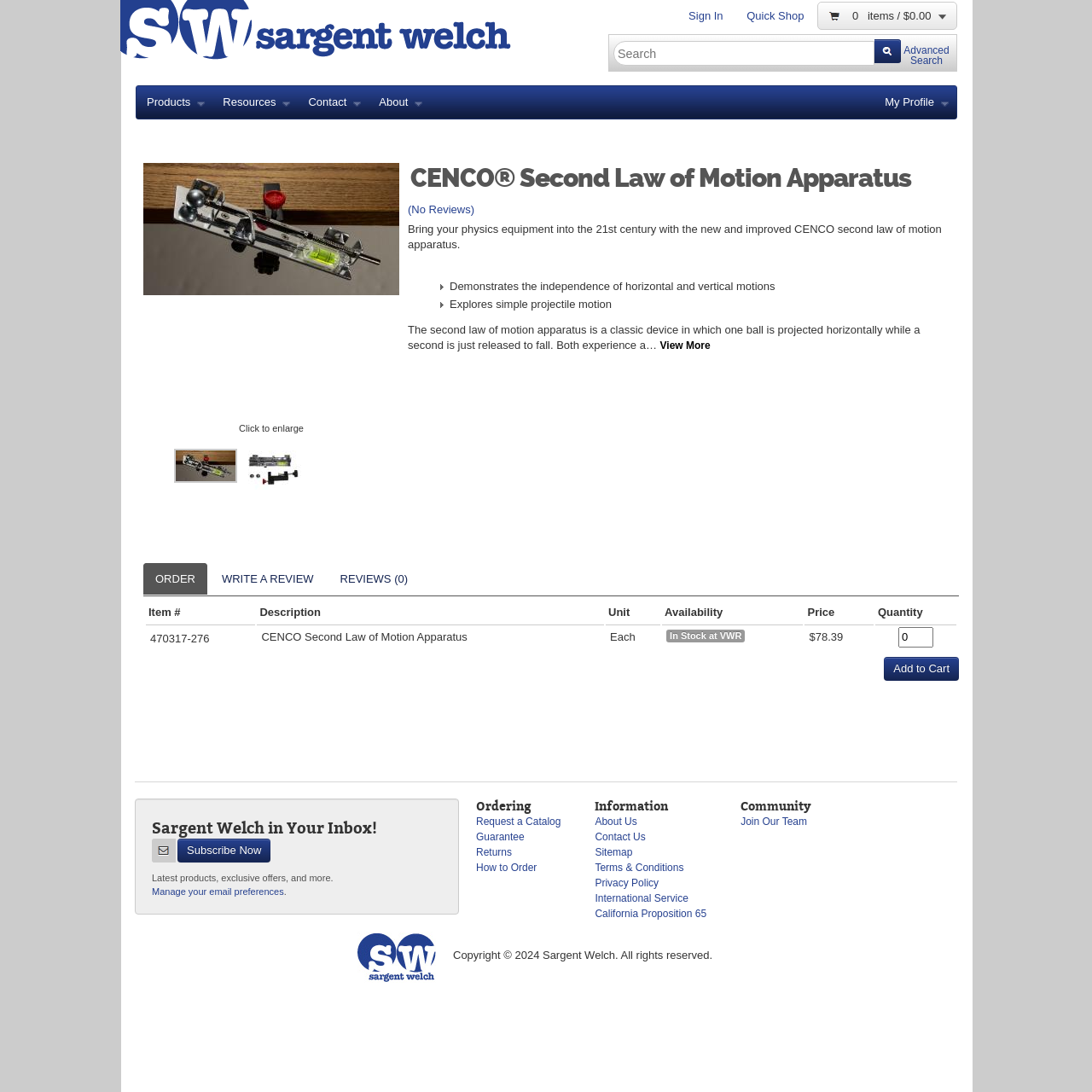Please respond in a single word or phrase: 
What is the unit of the item?

Each